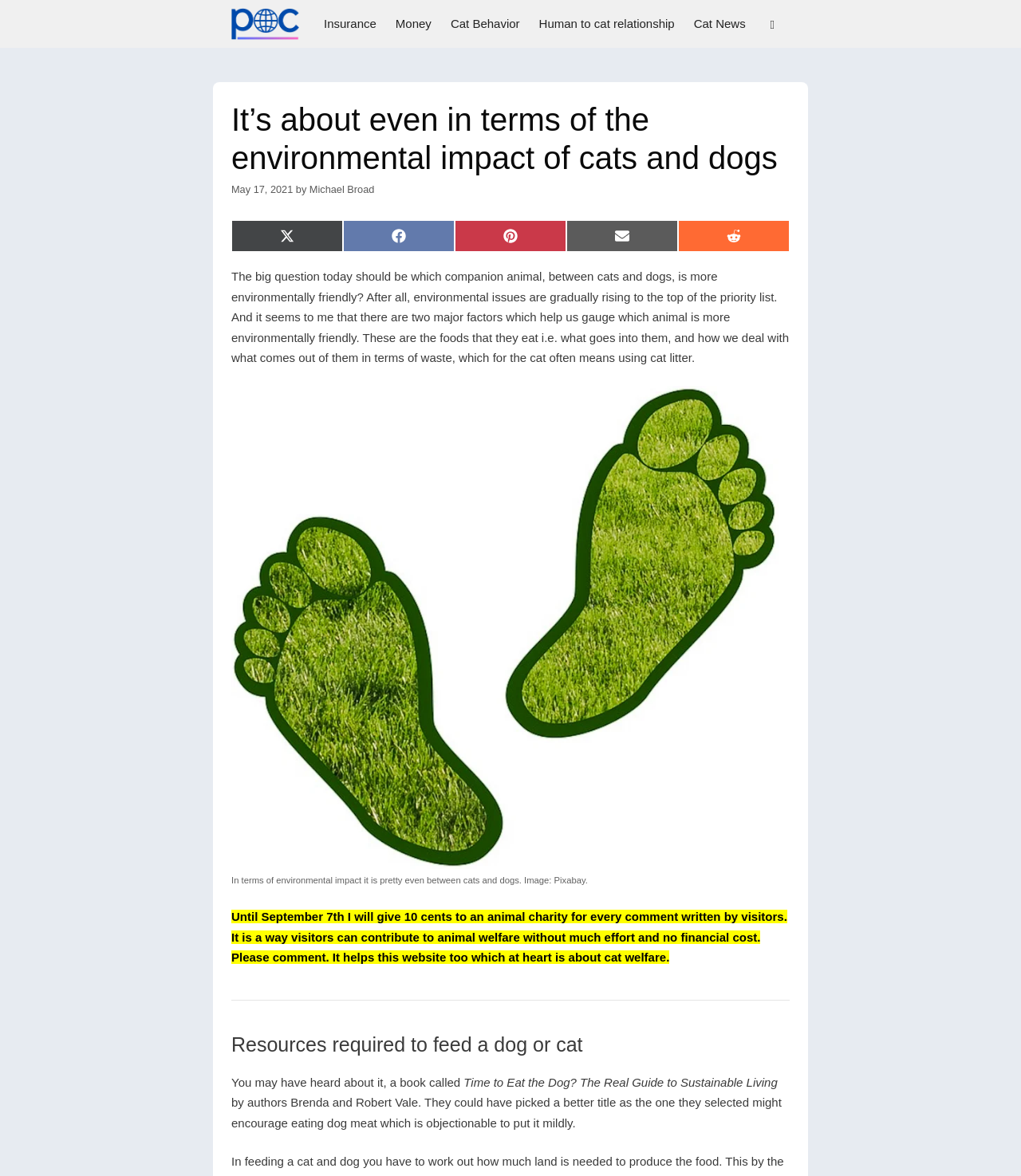Determine the bounding box coordinates for the UI element described. Format the coordinates as (top-left x, top-left y, bottom-right x, bottom-right y) and ensure all values are between 0 and 1. Element description: Share on X (Twitter)

[0.227, 0.207, 0.336, 0.235]